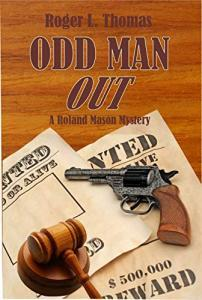What is the reward amount mentioned on the wanted poster?
Based on the visual information, provide a detailed and comprehensive answer.

The wanted poster in the background of the cover art features a caption that reads '$500,000 REWARD', suggesting a high-stakes crime or investigation is involved in the story.